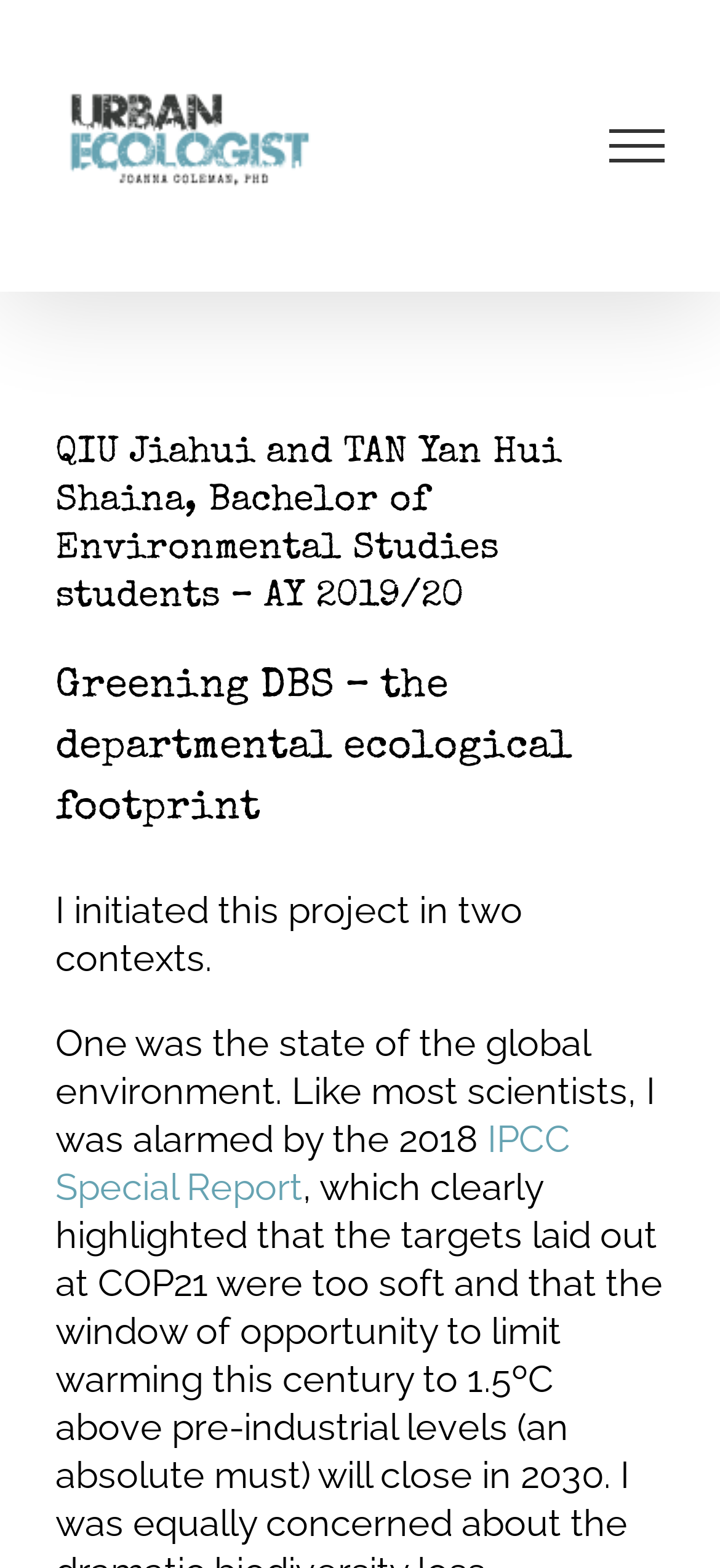Determine the bounding box for the HTML element described here: "Go to Top". The coordinates should be given as [left, top, right, bottom] with each number being a float between 0 and 1.

[0.685, 0.741, 0.808, 0.782]